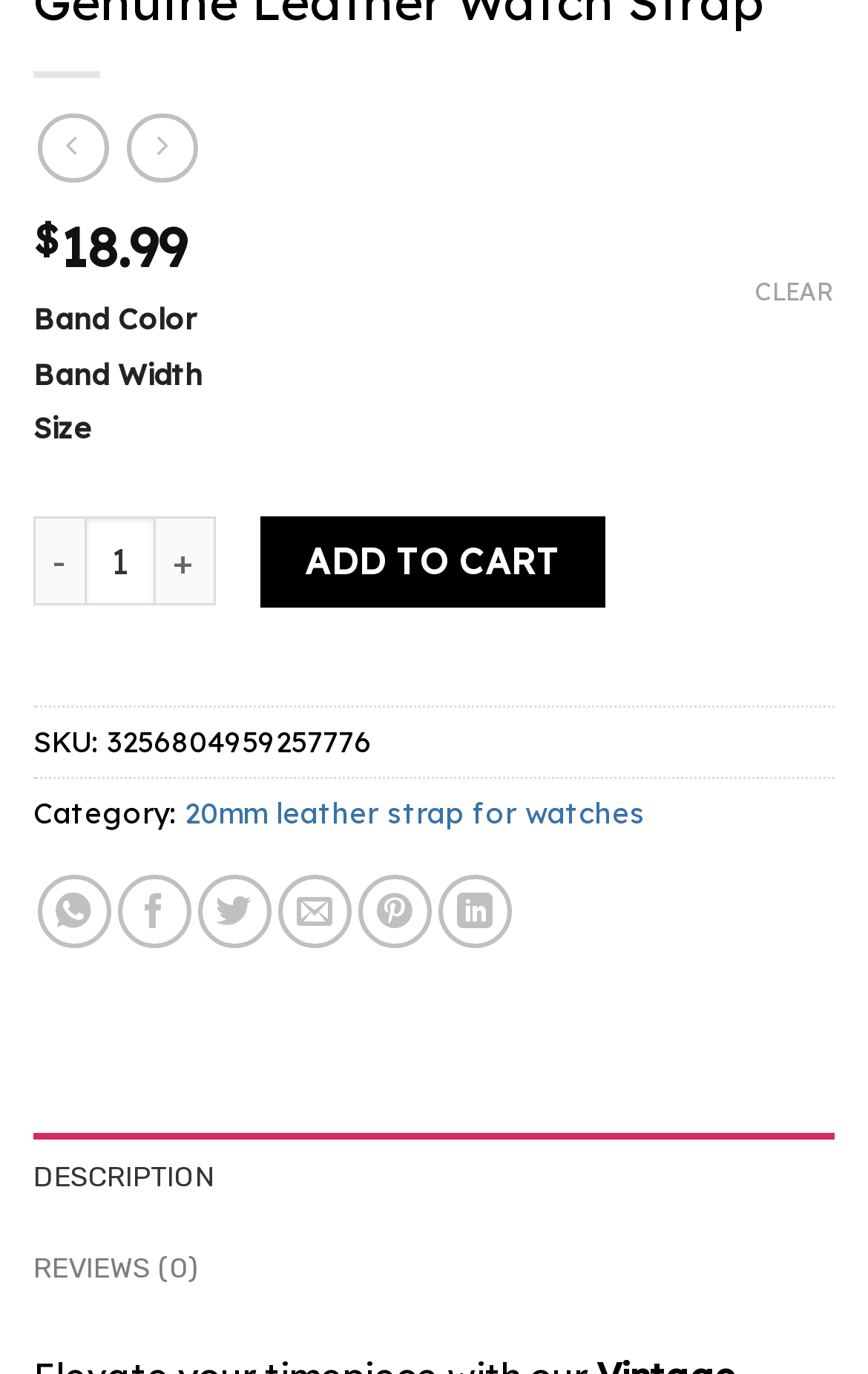Find the bounding box coordinates for the element described here: "Description".

[0.038, 0.825, 0.962, 0.89]